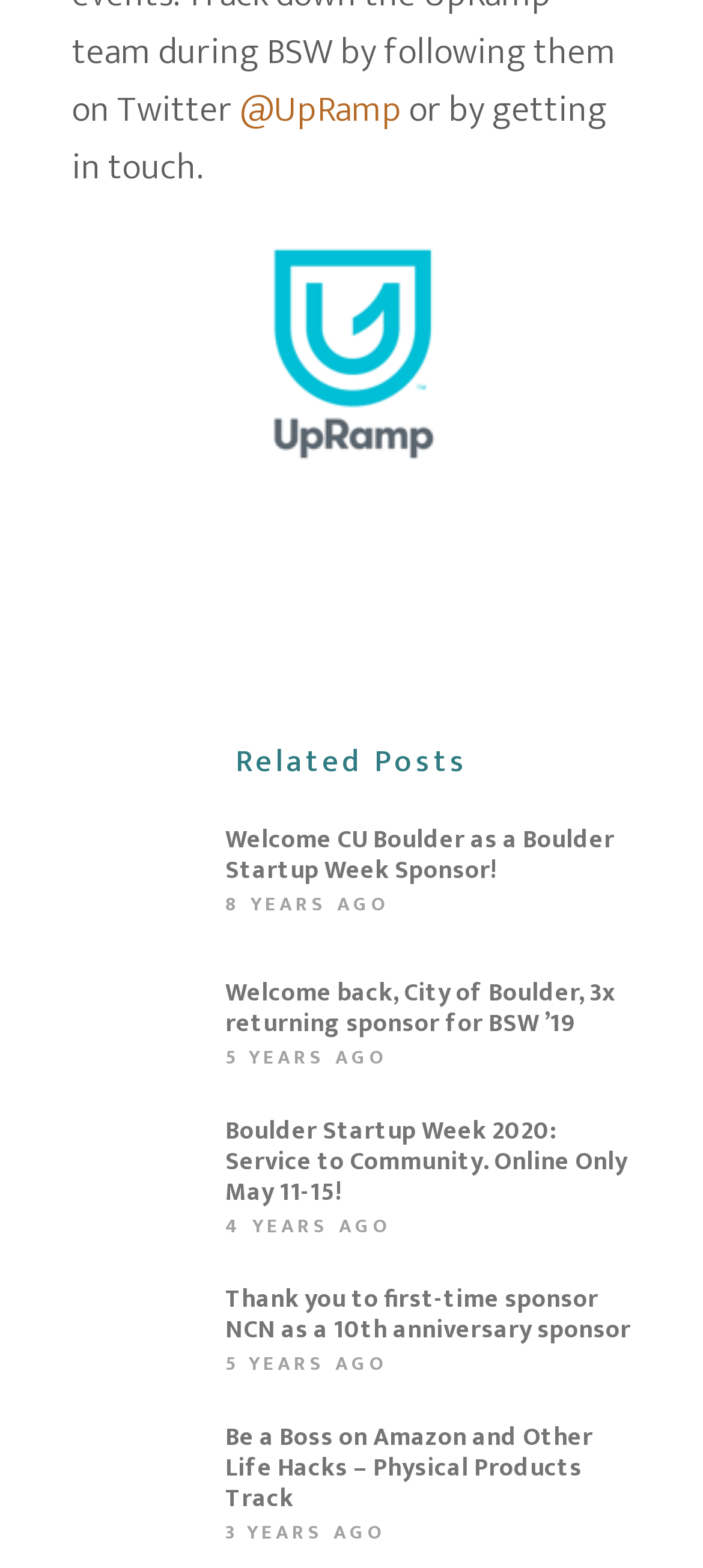What is the logo of the website?
Using the details shown in the screenshot, provide a comprehensive answer to the question.

The logo of the website is located in the top section of the webpage, inside a figure element with a bounding box coordinate of [0.372, 0.154, 0.628, 0.301]. The logo is an image with the text 'UpRamp'.